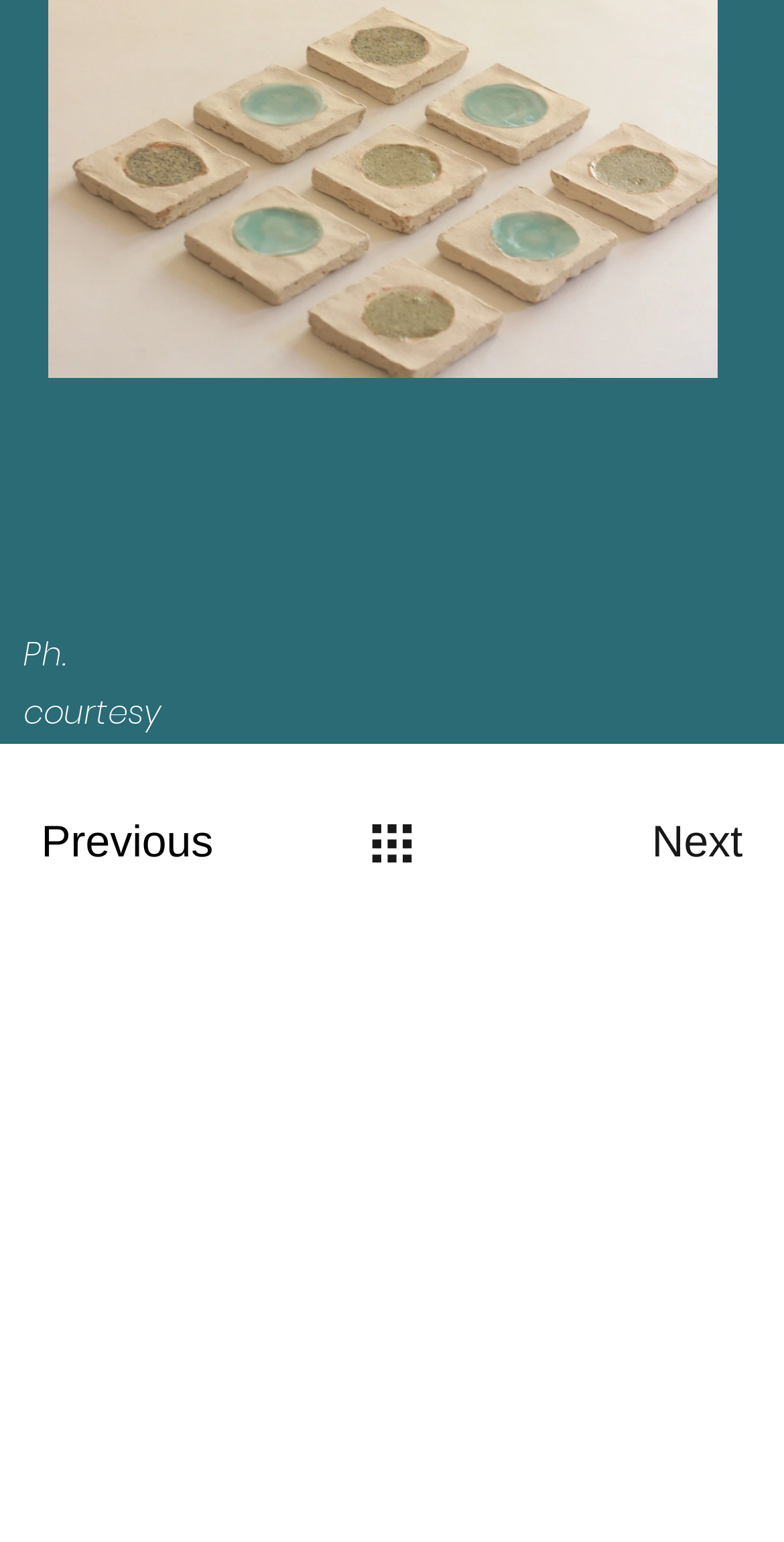Please reply to the following question using a single word or phrase: 
What is the email address provided?

hello@wevux.com